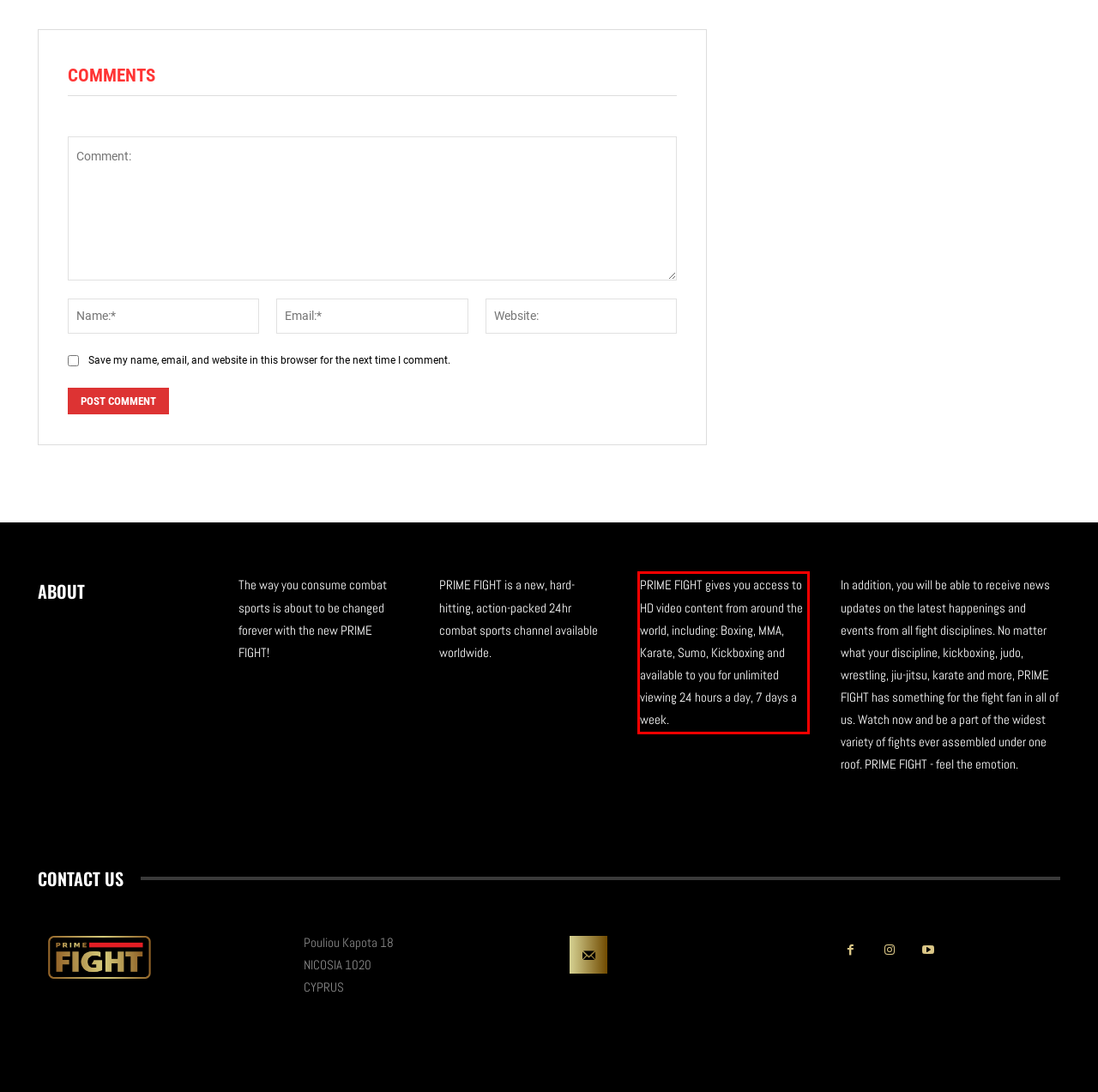Please perform OCR on the text content within the red bounding box that is highlighted in the provided webpage screenshot.

PRIME FIGHT gives you access to HD video content from around the world, including: Boxing, MMA, Karate, Sumo, Kickboxing and available to you for unlimited viewing 24 hours a day, 7 days a week.